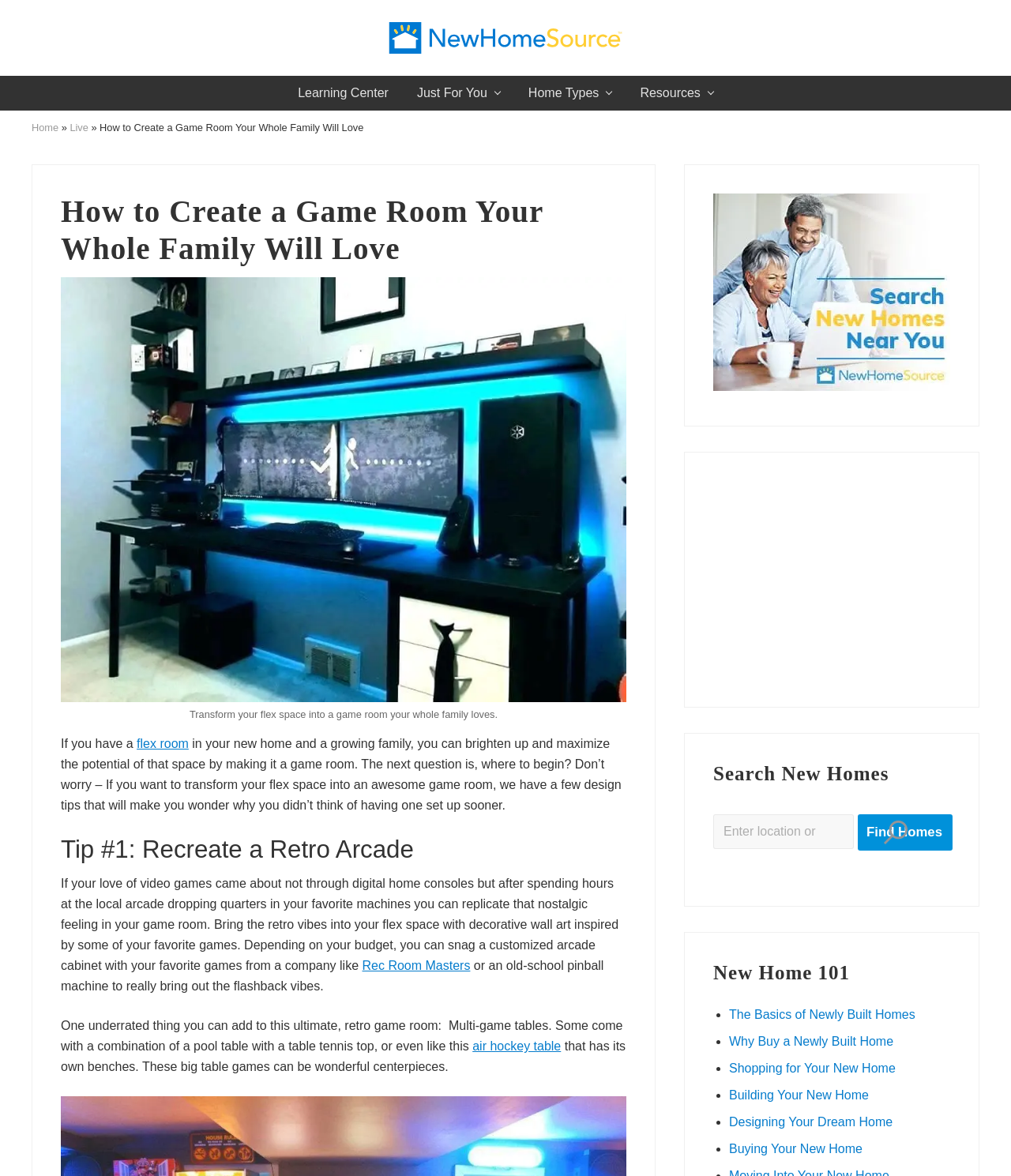Please identify the bounding box coordinates of the element I should click to complete this instruction: 'Click on the 'Home Types' link'. The coordinates should be given as four float numbers between 0 and 1, like this: [left, top, right, bottom].

[0.508, 0.064, 0.619, 0.094]